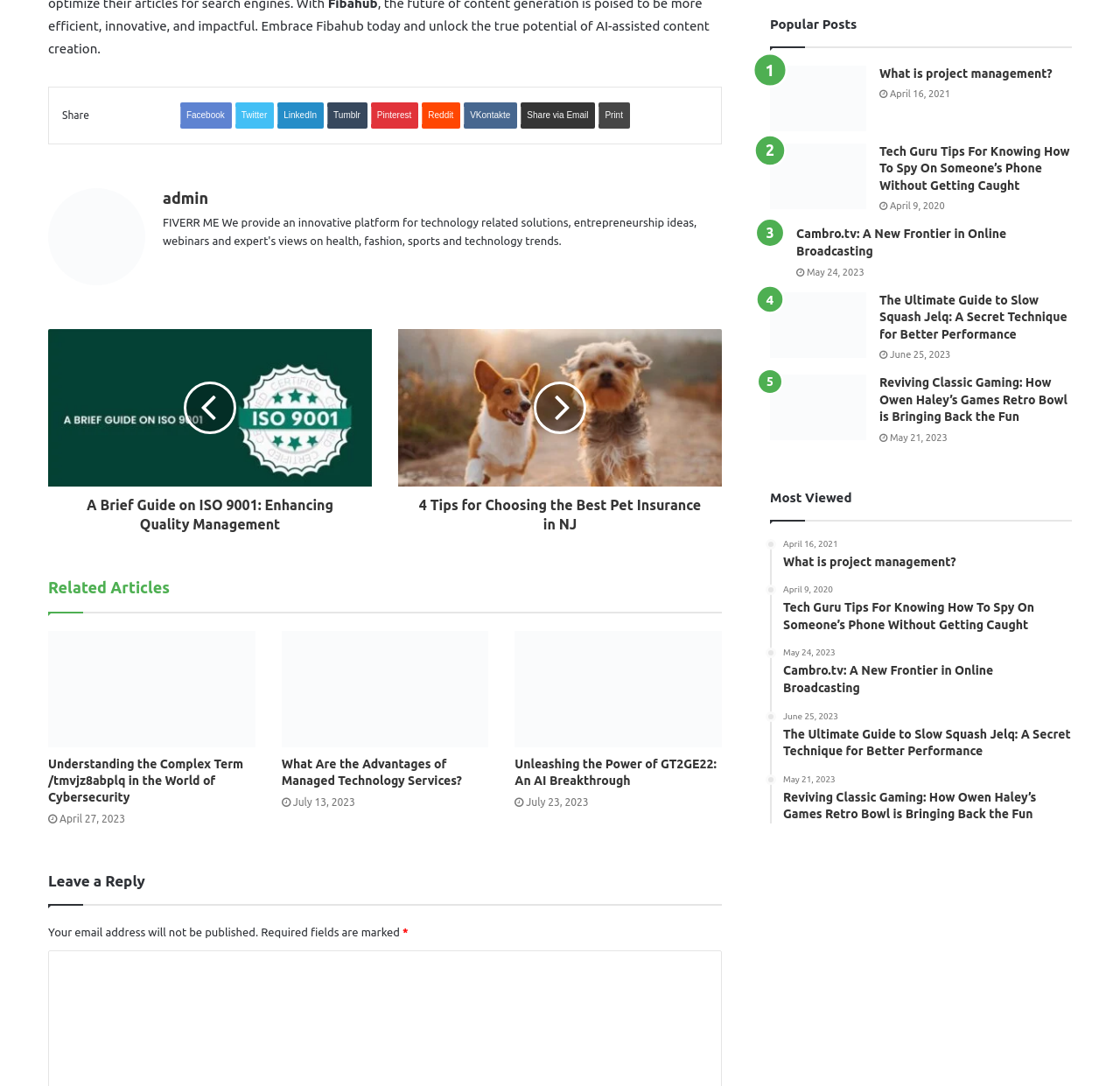Please provide the bounding box coordinates in the format (top-left x, top-left y, bottom-right x, bottom-right y). Remember, all values are floating point numbers between 0 and 1. What is the bounding box coordinate of the region described as: Website

[0.145, 0.239, 0.164, 0.258]